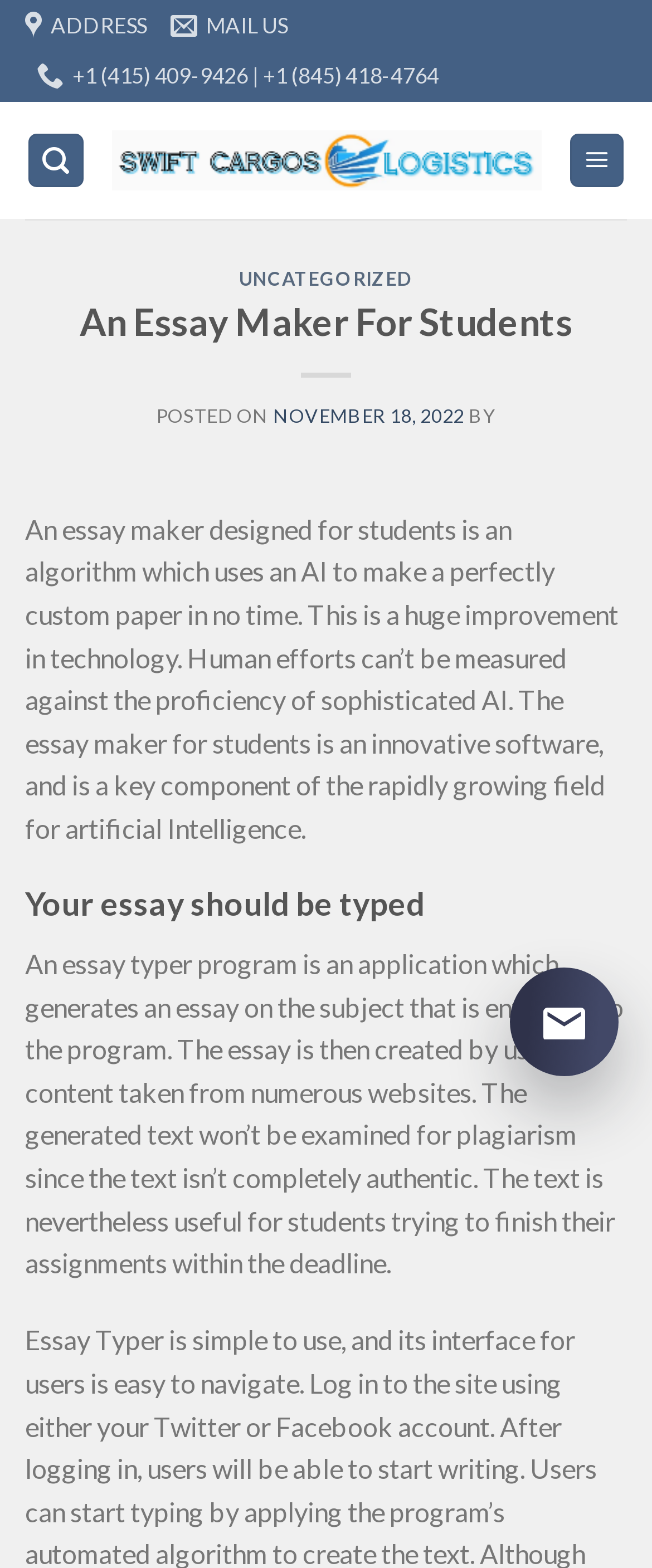Identify the primary heading of the webpage and provide its text.

An Essay Maker For Students